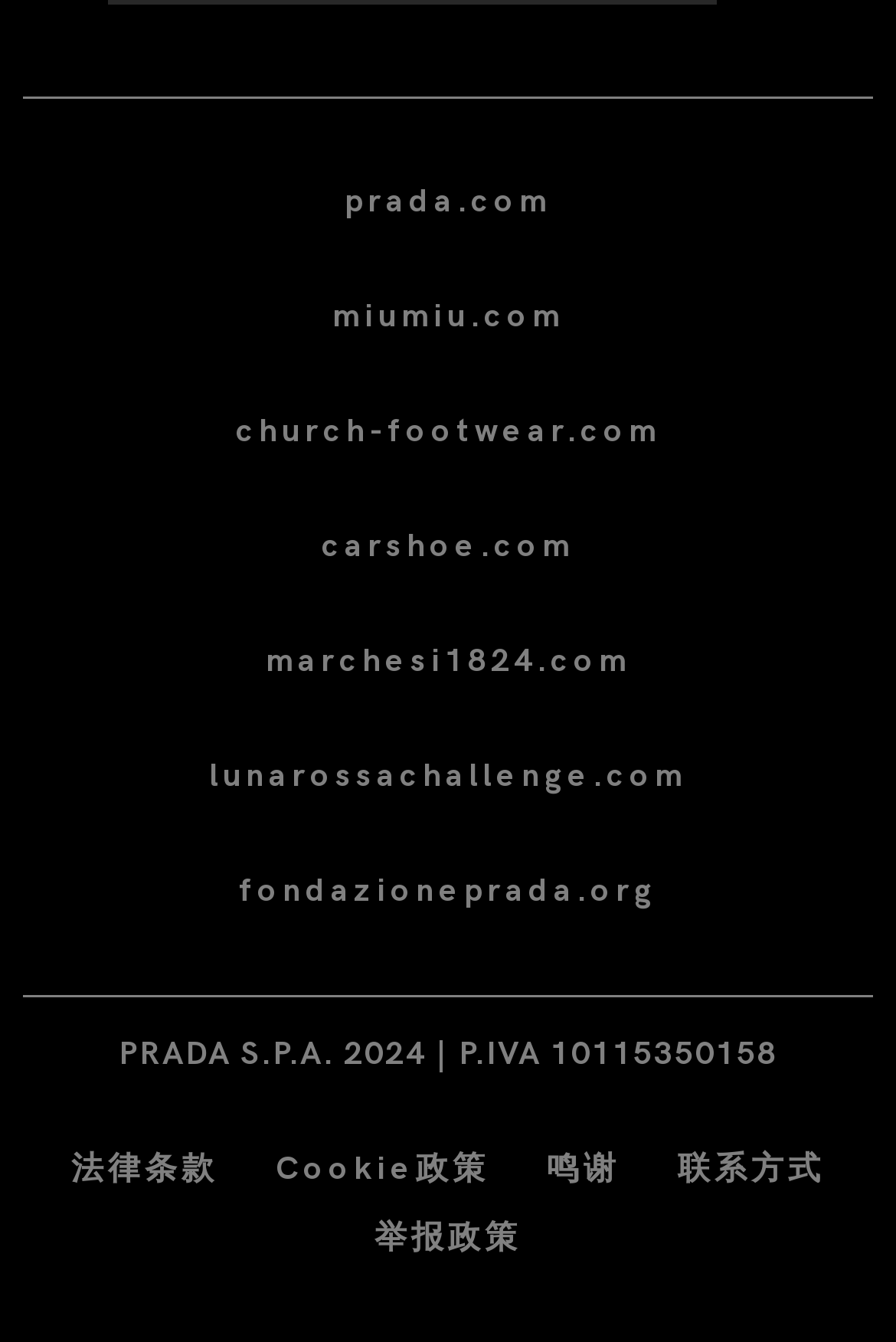Consider the image and give a detailed and elaborate answer to the question: 
What is the position of the 'fondazioneprada.org' link?

I compared the y1 and y2 coordinates of the links at the top and found that the 'fondazioneprada.org' link is the 5th link from the top.